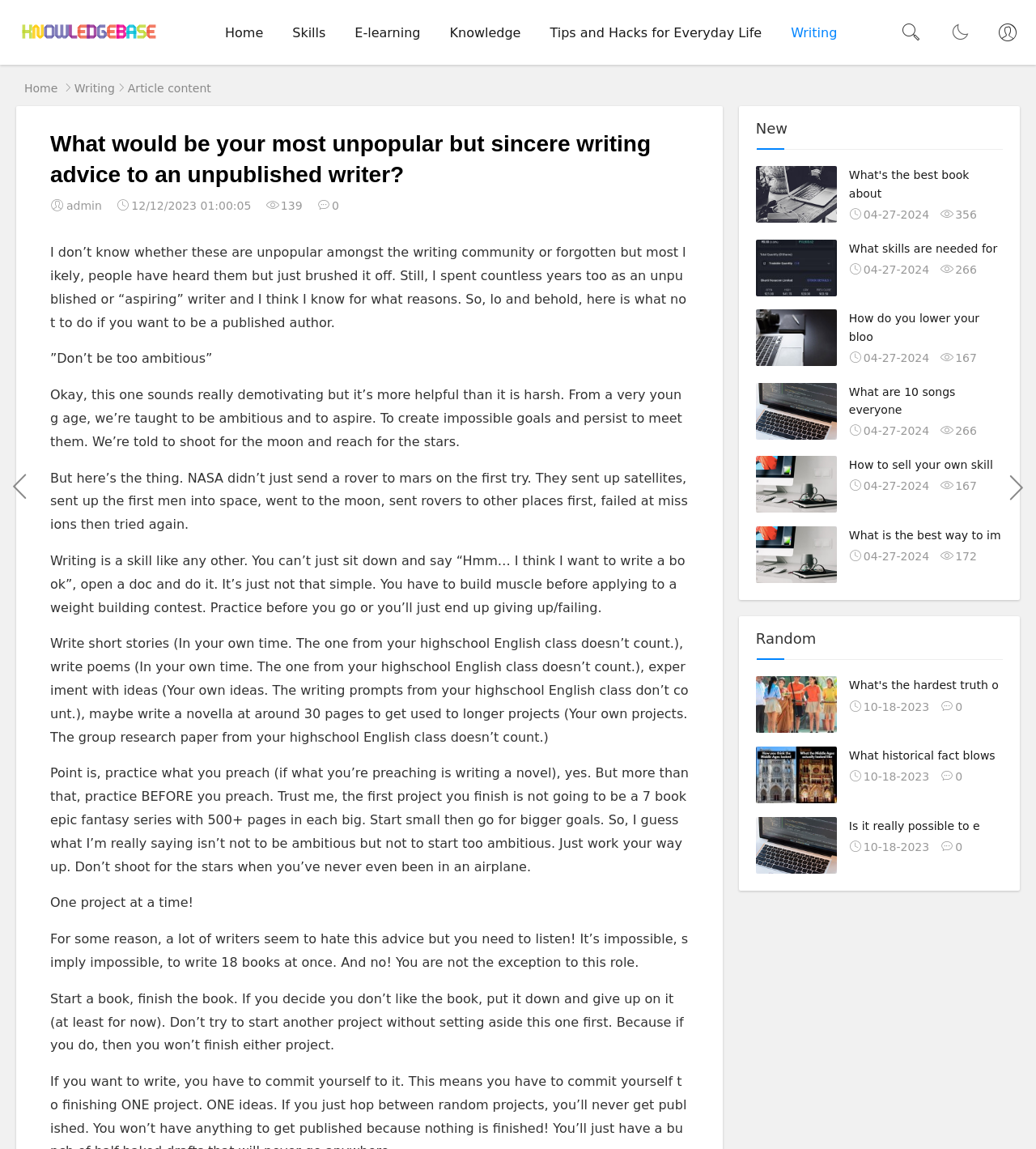From the details in the image, provide a thorough response to the question: How many projects should a writer focus on at a time?

According to the article, a writer should focus on one project at a time, as mentioned in the paragraph starting with 'For some reason, a lot of writers seem to hate this advice but you need to listen!' The author advises to start a book, finish the book, and then move on to the next project, rather than trying to work on multiple projects simultaneously.